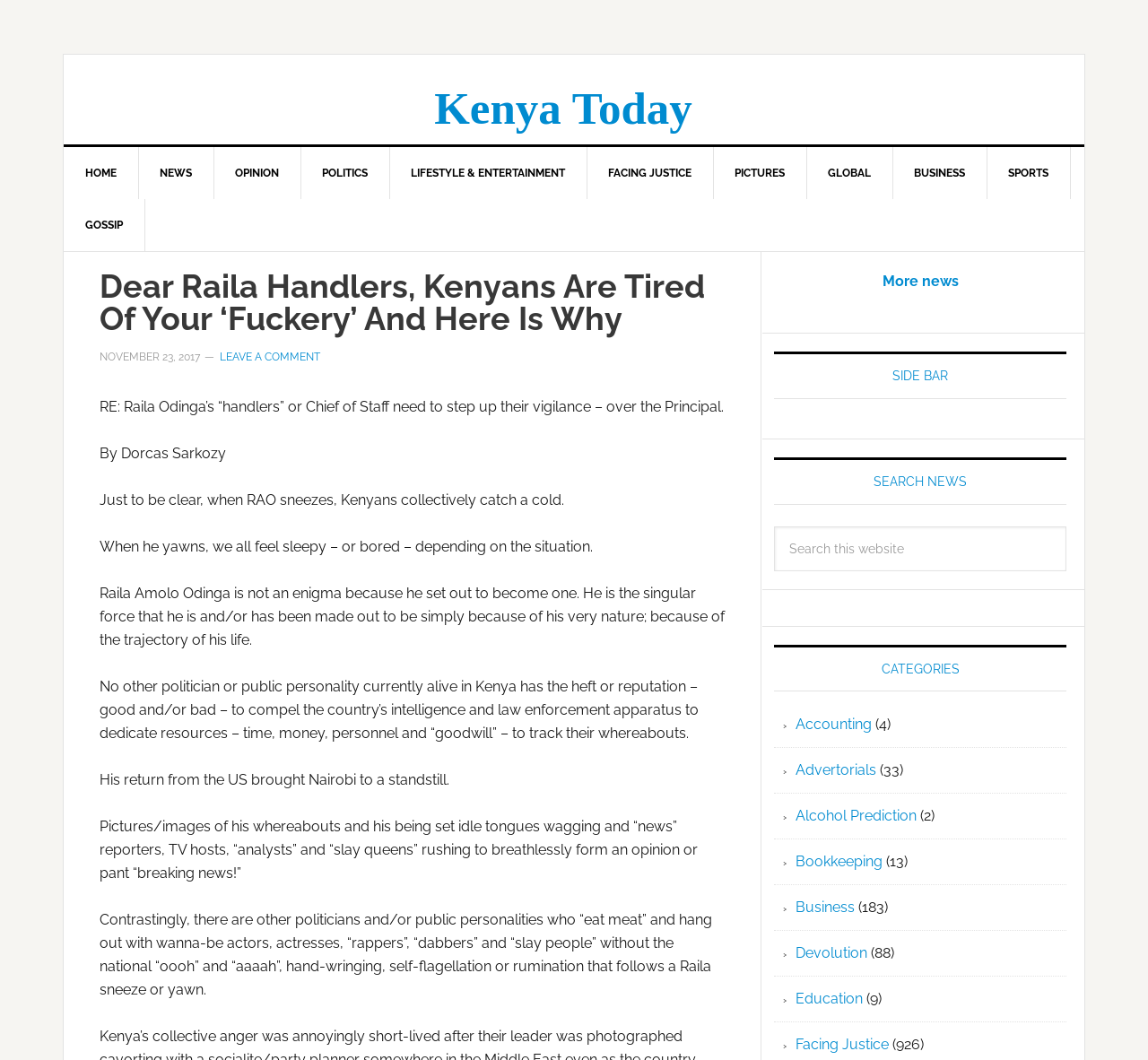Please give the bounding box coordinates of the area that should be clicked to fulfill the following instruction: "Click on the 'OPINION' link". The coordinates should be in the format of four float numbers from 0 to 1, i.e., [left, top, right, bottom].

[0.186, 0.139, 0.262, 0.188]